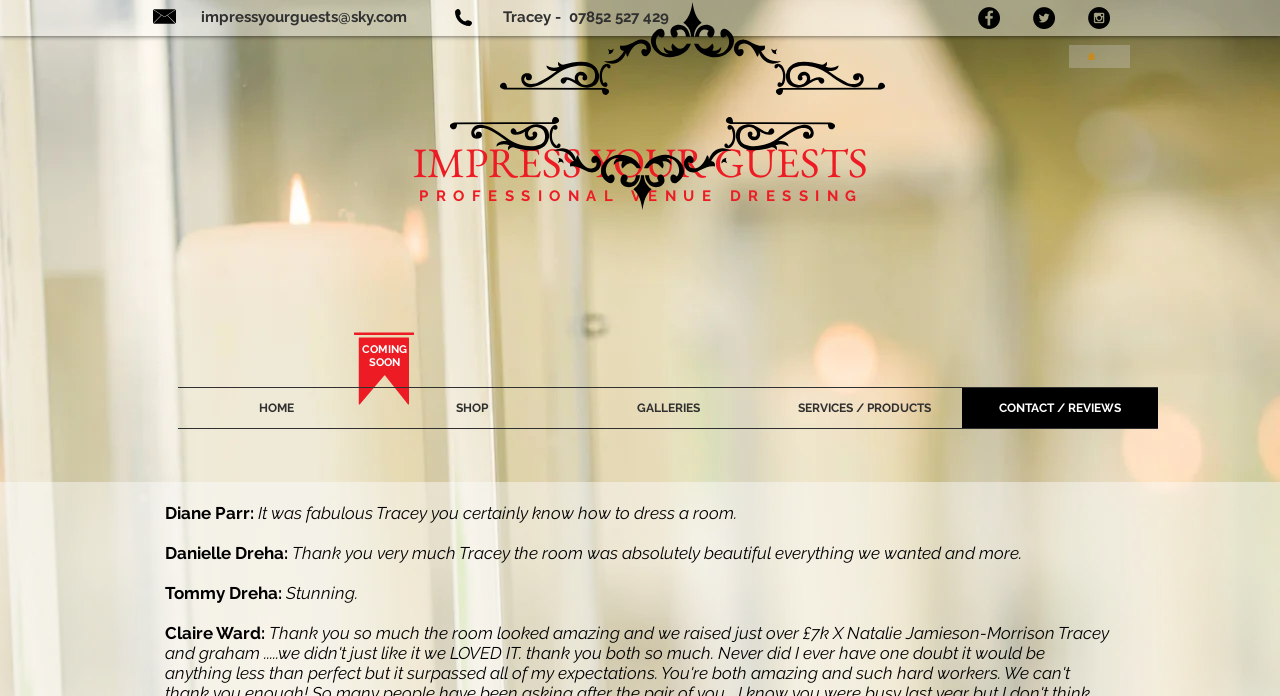Use the information in the screenshot to answer the question comprehensively: What is the name of the service provided by impressyourguests?

The name of the service can be found in the middle of the webpage, in a large font size, indicating that impressyourguests provides professional venue dressing services.